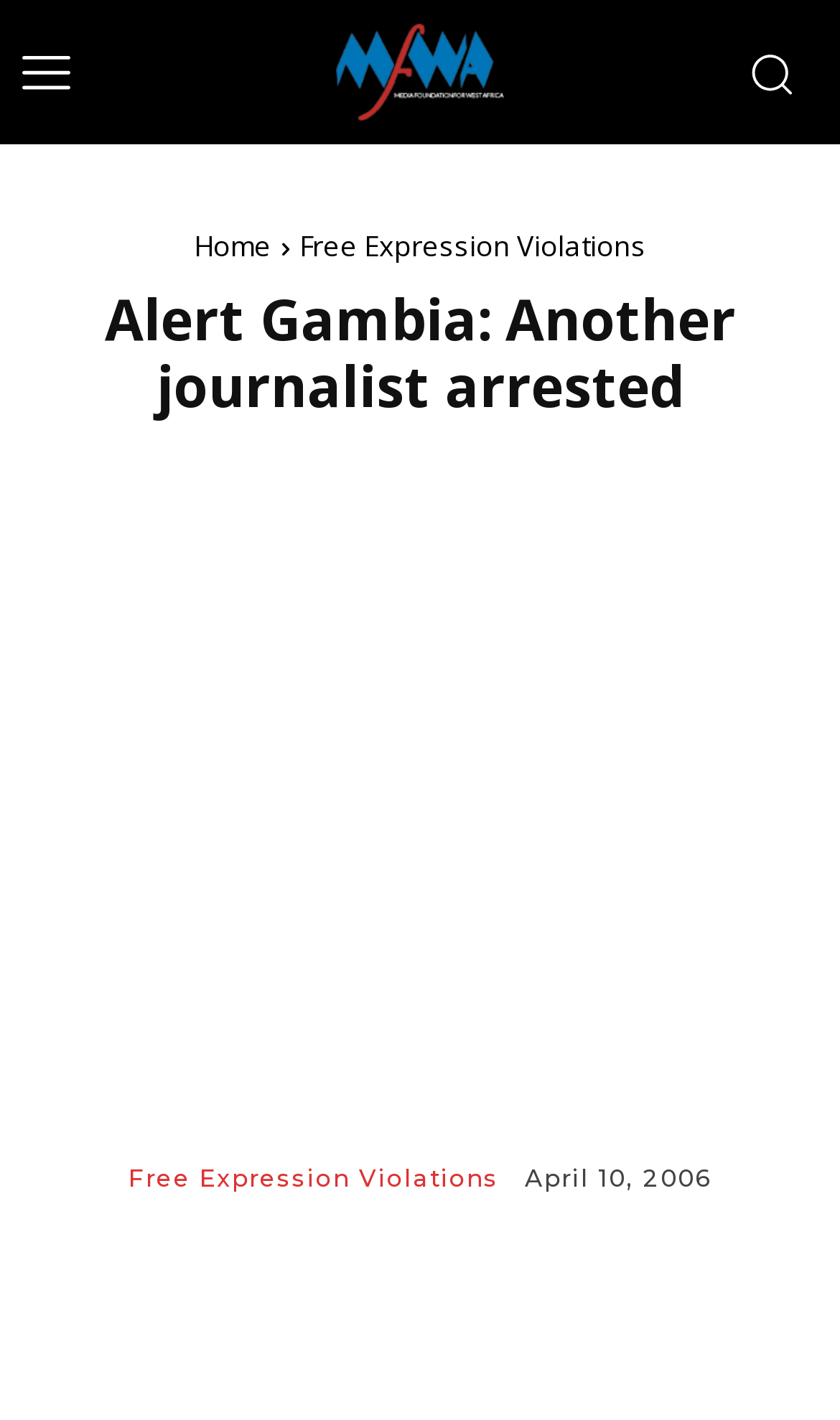Please examine the image and answer the question with a detailed explanation:
What is the type of the top-most element?

I found the type of the top-most element by looking at the root element, which is focused and contains the text 'Alert Gambia: Another journalist arrested - Media Foundation For West Africa'. The word 'Alert' is part of the text, indicating that the top-most element is an alert.